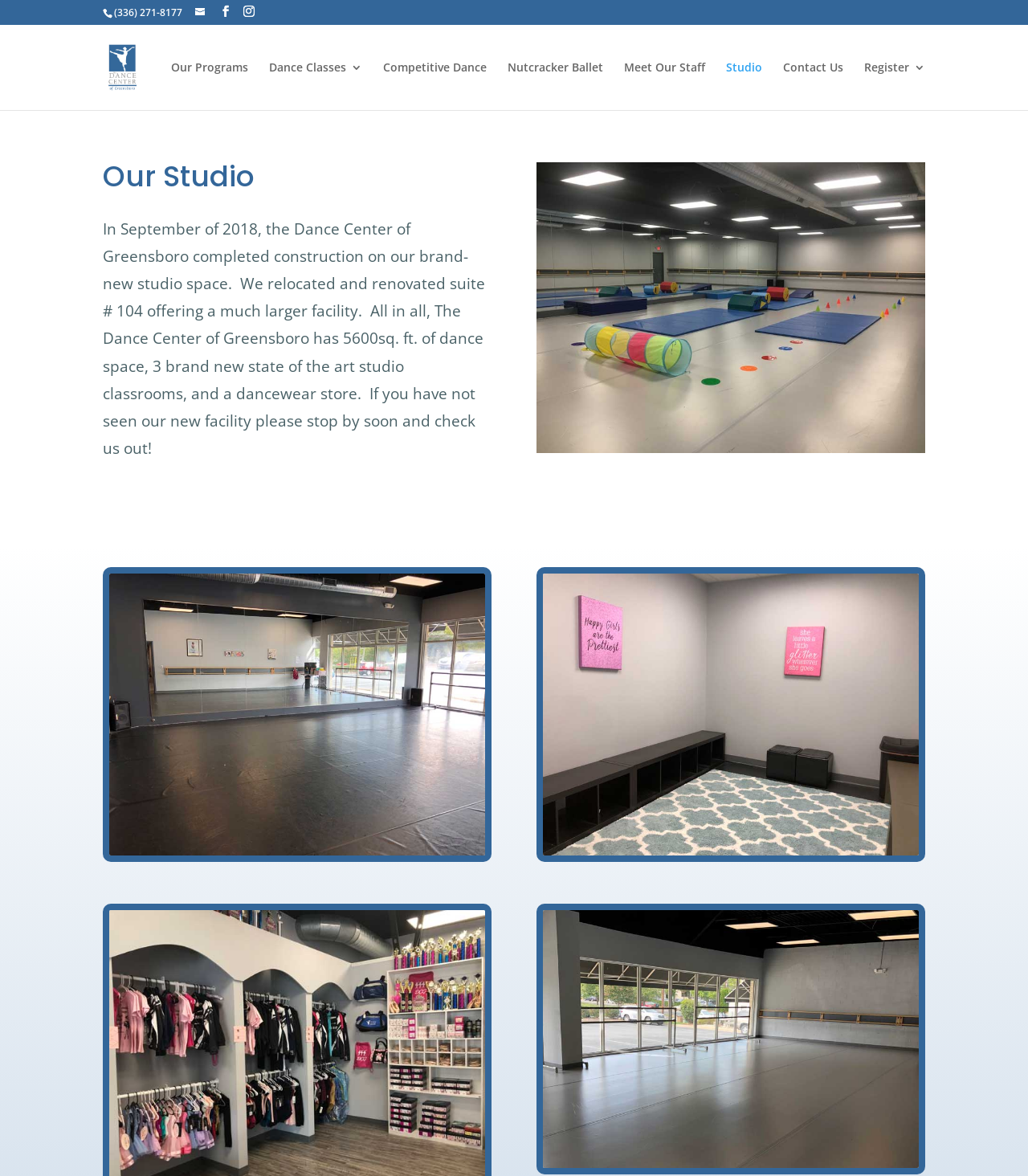Find the bounding box coordinates corresponding to the UI element with the description: "name="s" placeholder="Search …" title="Search for:"". The coordinates should be formatted as [left, top, right, bottom], with values as floats between 0 and 1.

[0.157, 0.021, 0.877, 0.022]